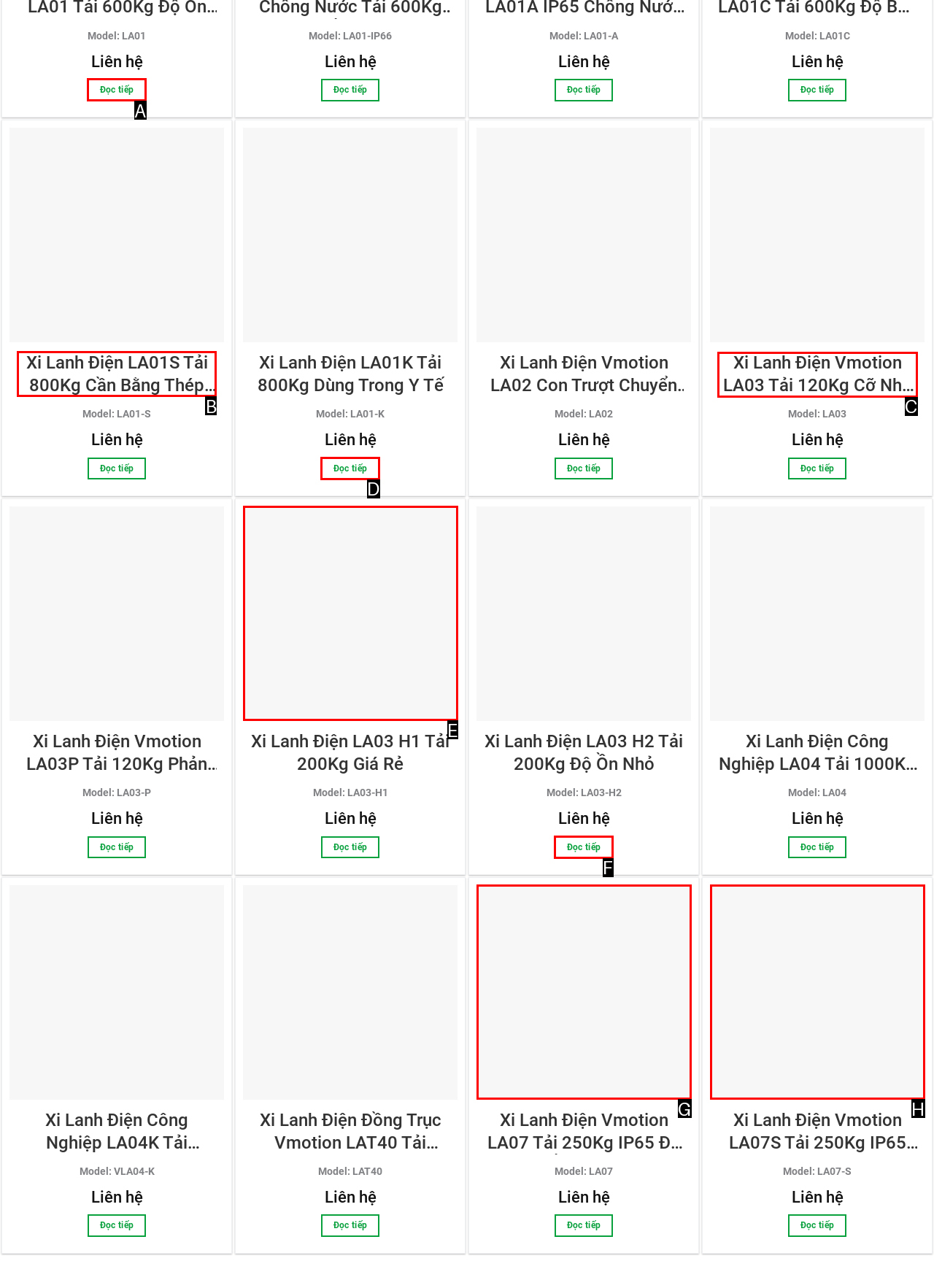Determine which HTML element should be clicked to carry out the following task: View details of Xi Lanh Điện LA01S Tải 800Kg Cần Bằng Thép Độ Bền Cao Respond with the letter of the appropriate option.

B